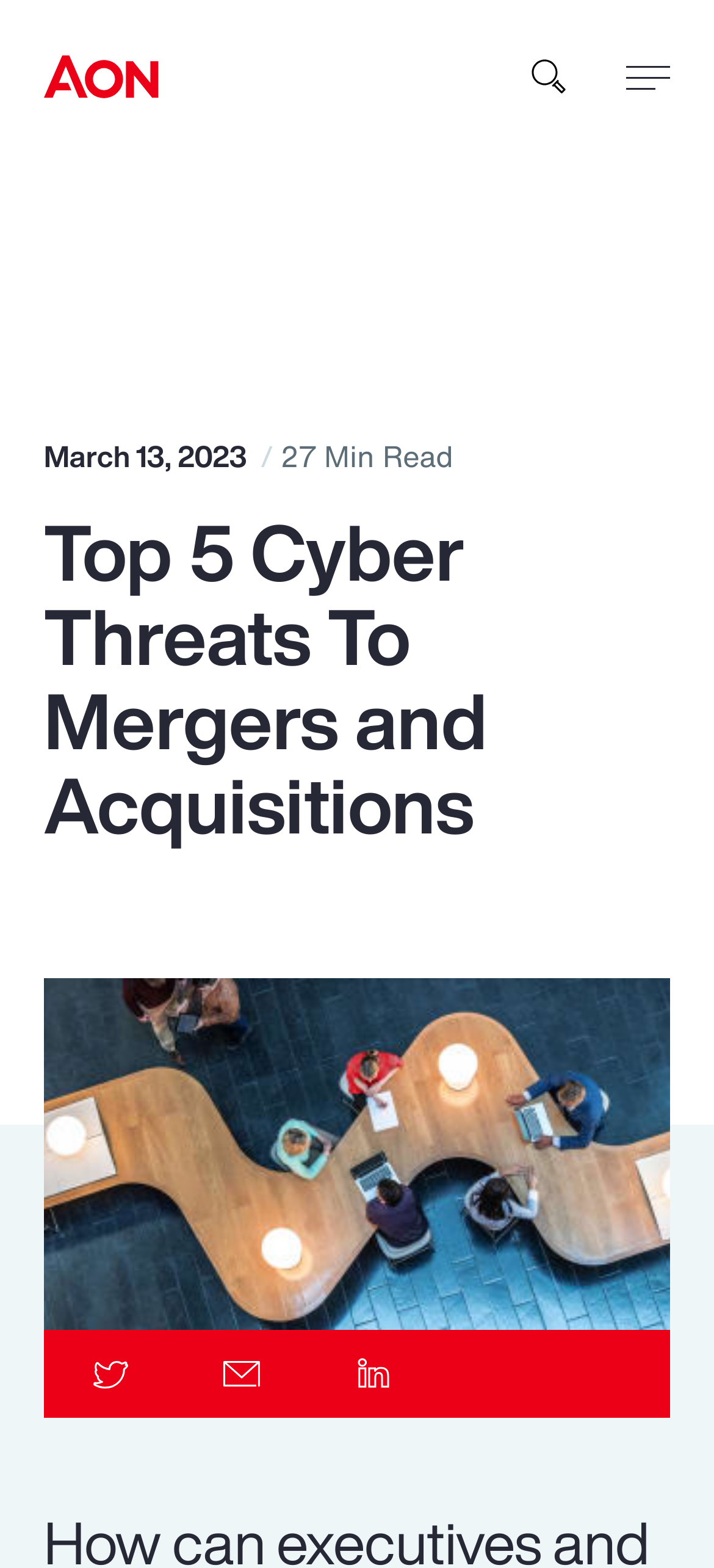Look at the image and answer the question in detail:
How many social media links are at the bottom of the webpage?

I found three link elements with image descriptions at the bottom of the webpage, located at [0.123, 0.863, 0.185, 0.891], [0.308, 0.863, 0.369, 0.891], and [0.492, 0.863, 0.554, 0.891]. These links are likely social media links.